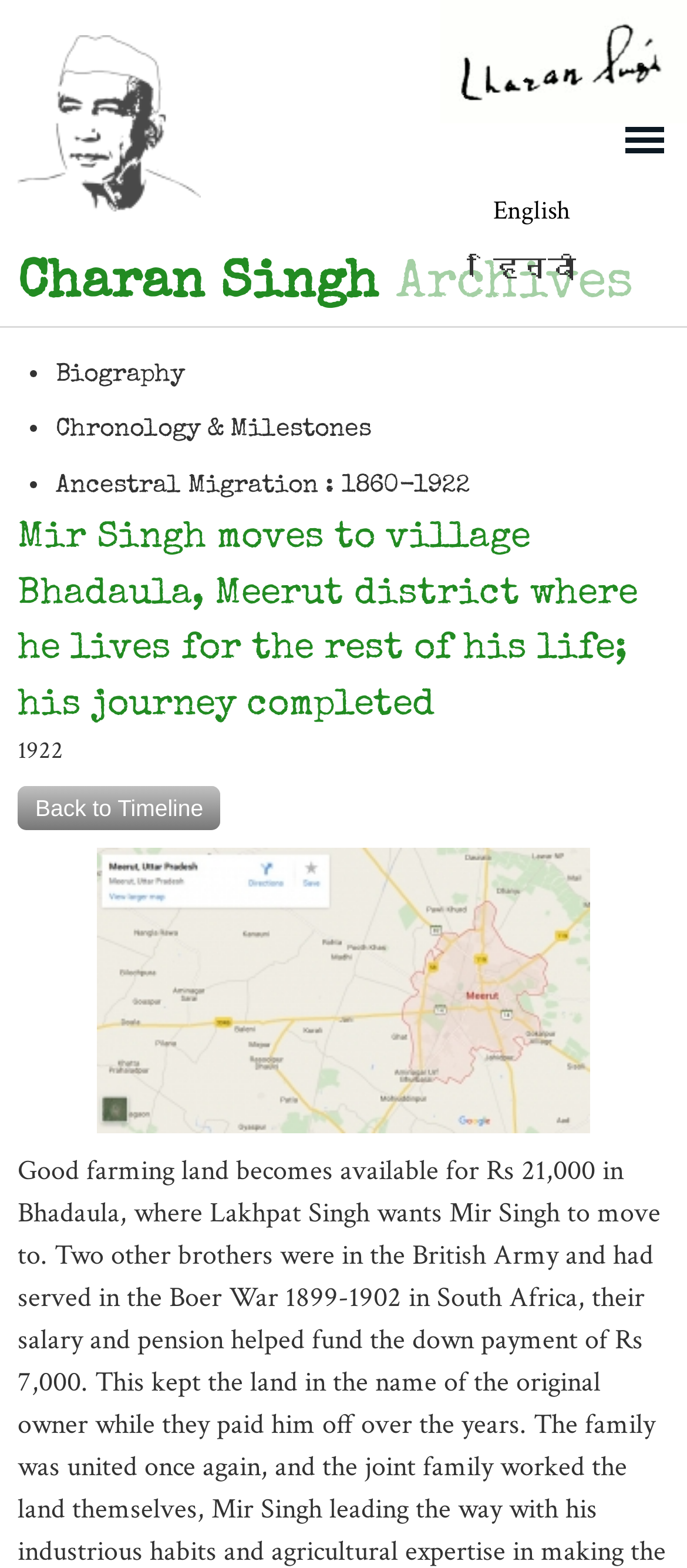Please specify the bounding box coordinates of the region to click in order to perform the following instruction: "Select English language".

[0.718, 0.124, 0.831, 0.145]